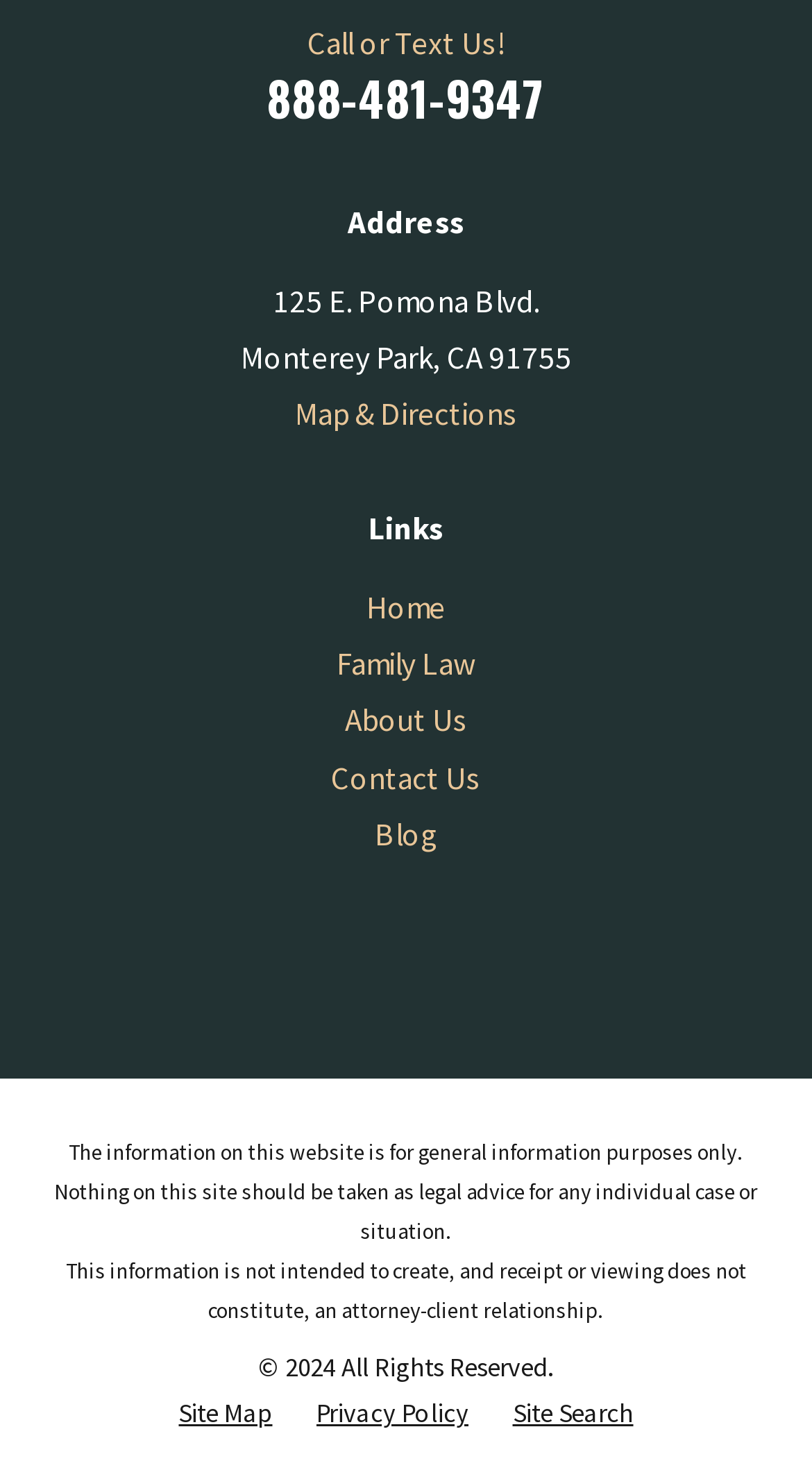Use a single word or phrase to answer the question:
What is the copyright year of the website?

2024